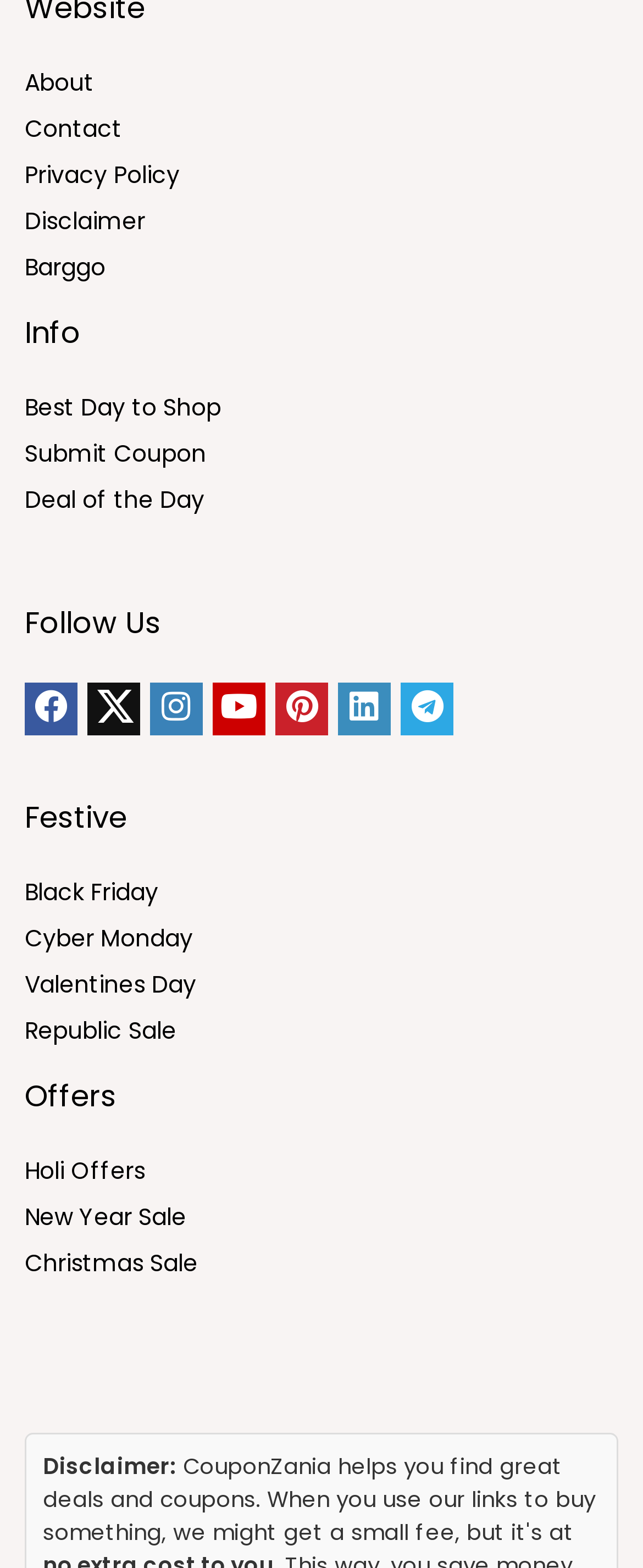Please determine the bounding box coordinates of the section I need to click to accomplish this instruction: "Click on About link".

[0.038, 0.042, 0.146, 0.063]